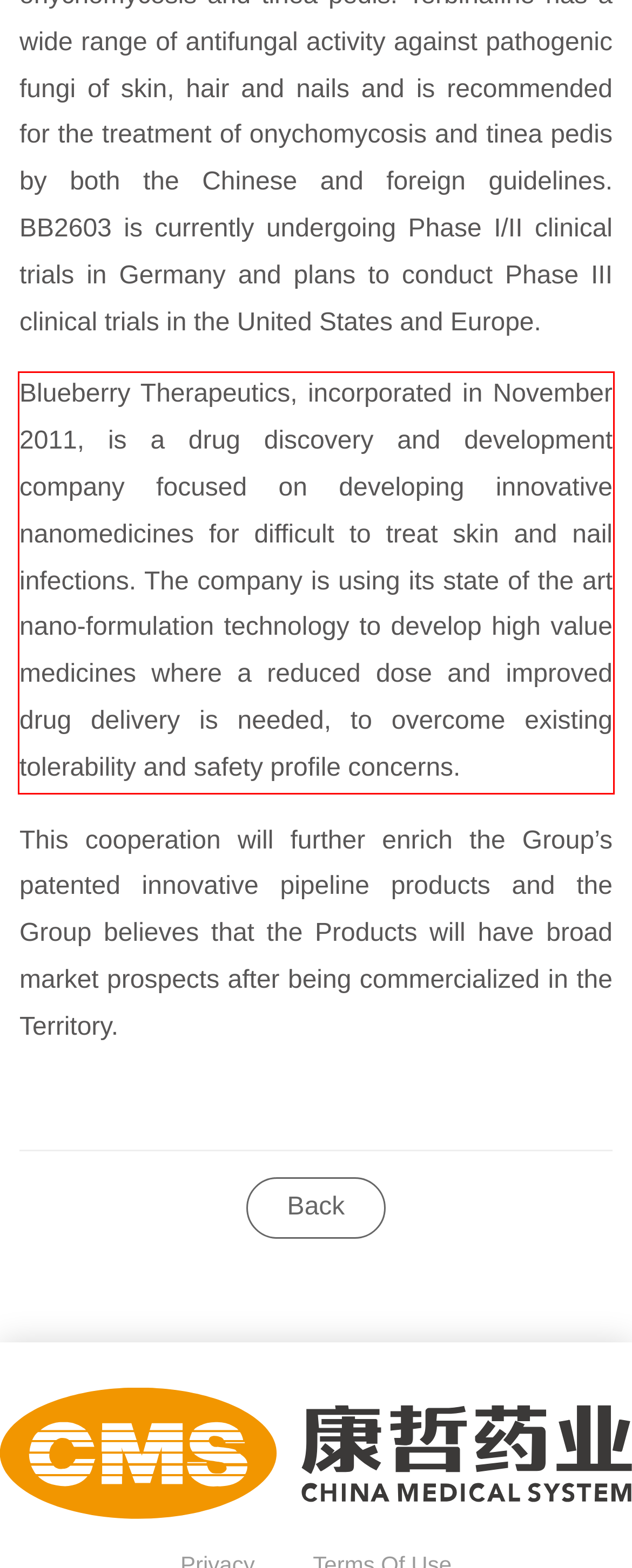Please look at the webpage screenshot and extract the text enclosed by the red bounding box.

Blueberry Therapeutics, incorporated in November 2011, is a drug discovery and development company focused on developing innovative nanomedicines for difficult to treat skin and nail infections. The company is using its state of the art nano-formulation technology to develop high value medicines where a reduced dose and improved drug delivery is needed, to overcome existing tolerability and safety profile concerns.